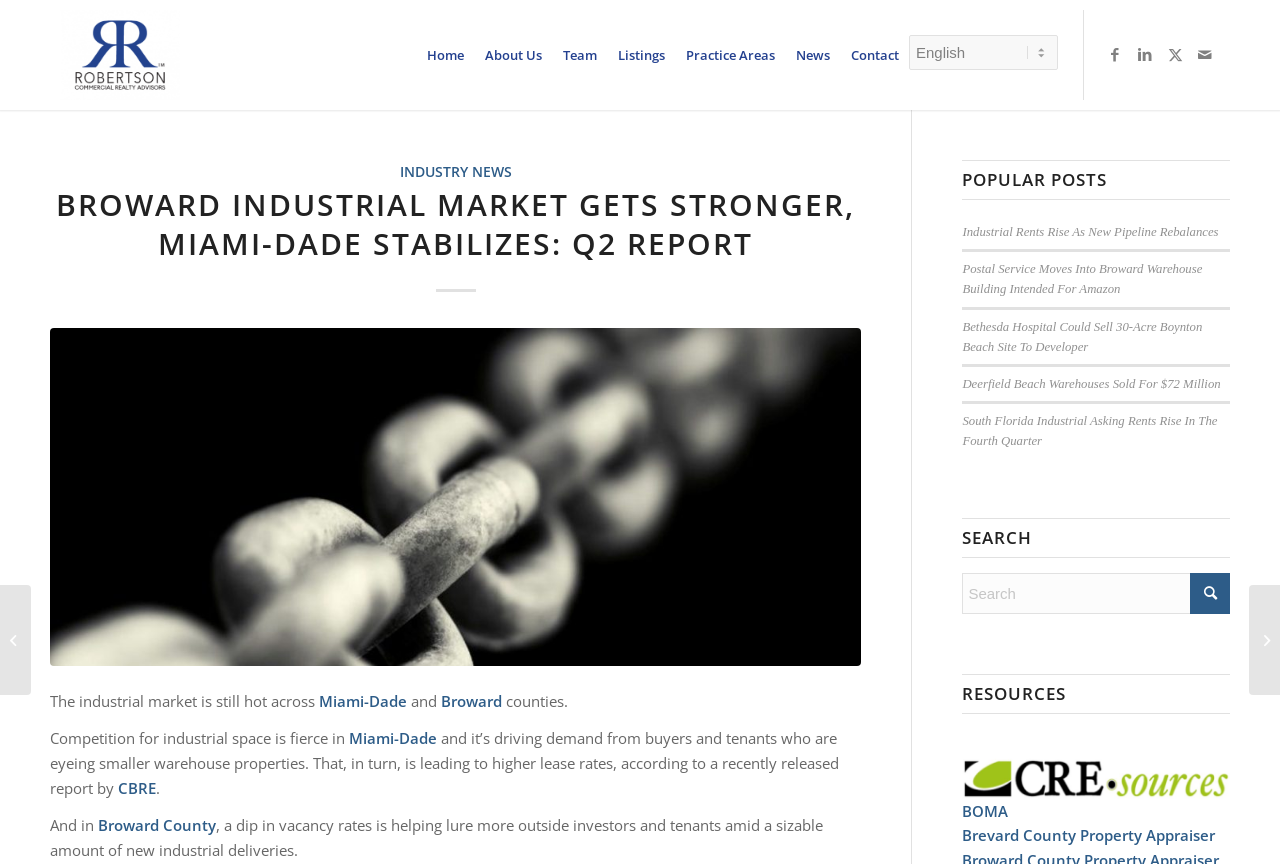Find the bounding box coordinates of the area that needs to be clicked in order to achieve the following instruction: "Click on Home". The coordinates should be specified as four float numbers between 0 and 1, i.e., [left, top, right, bottom].

[0.326, 0.012, 0.37, 0.116]